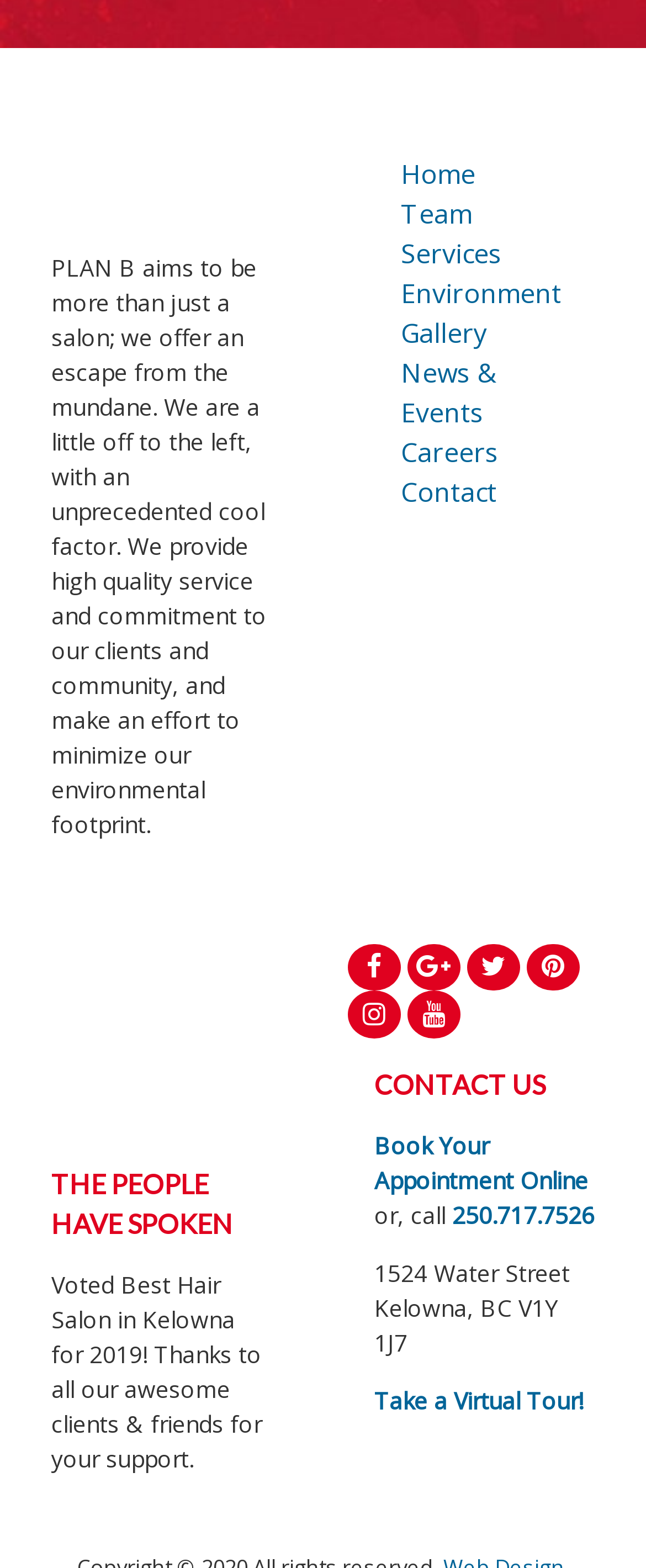Please locate the bounding box coordinates of the element that should be clicked to achieve the given instruction: "Take a virtual tour".

[0.579, 0.883, 0.903, 0.903]